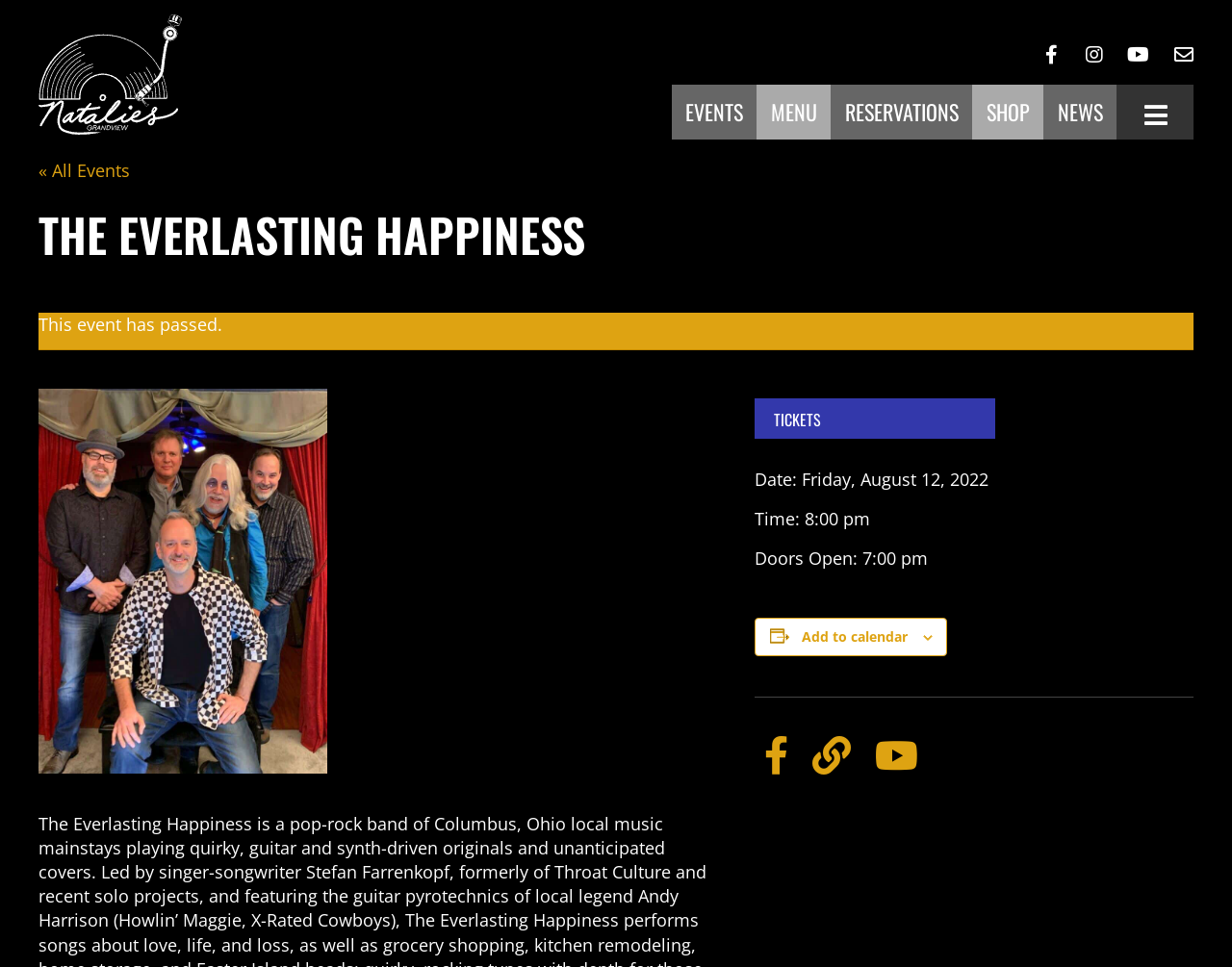Specify the bounding box coordinates of the region I need to click to perform the following instruction: "Buy TICKETS". The coordinates must be four float numbers in the range of 0 to 1, i.e., [left, top, right, bottom].

[0.612, 0.412, 0.808, 0.454]